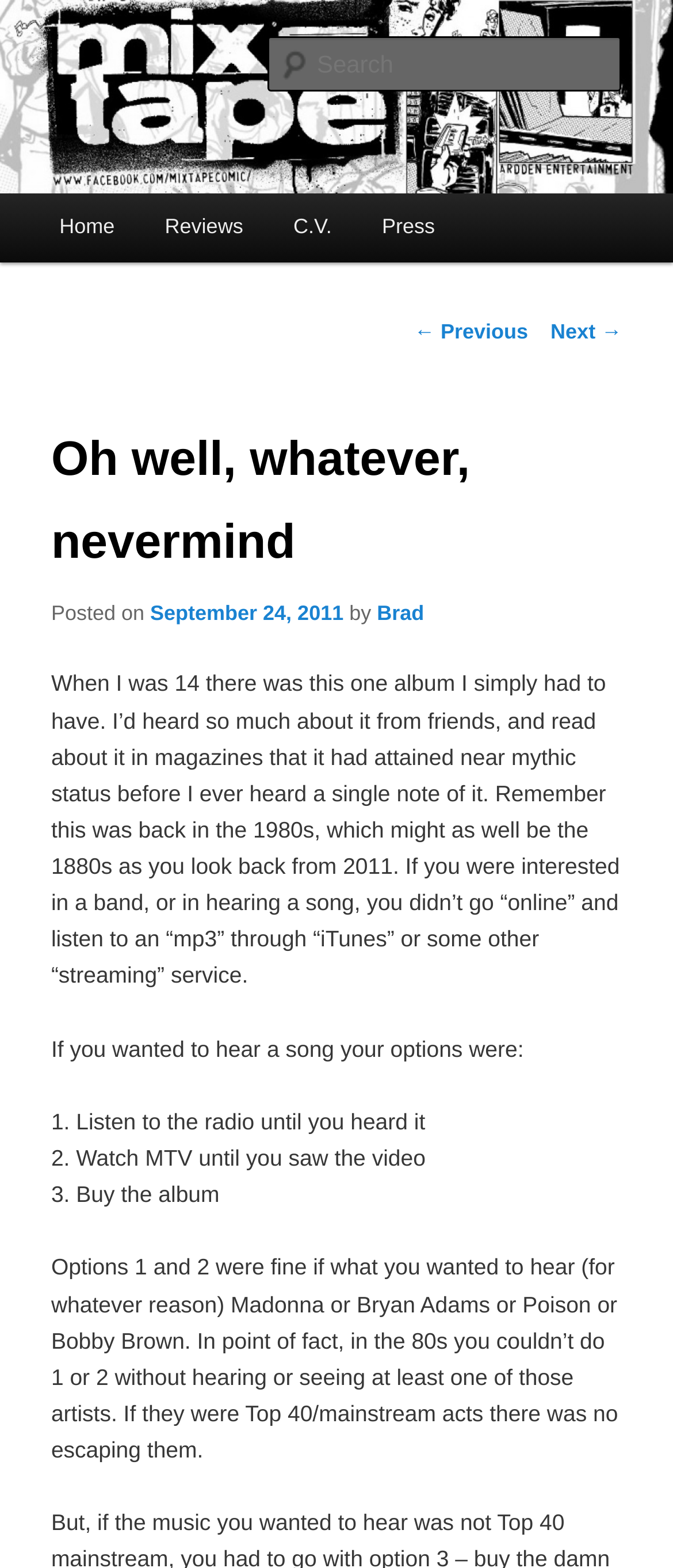What is the date of the current article?
Using the image as a reference, deliver a detailed and thorough answer to the question.

The date of the current article can be found in the link element with the text 'September 24, 2011' which is located near the top of the article.